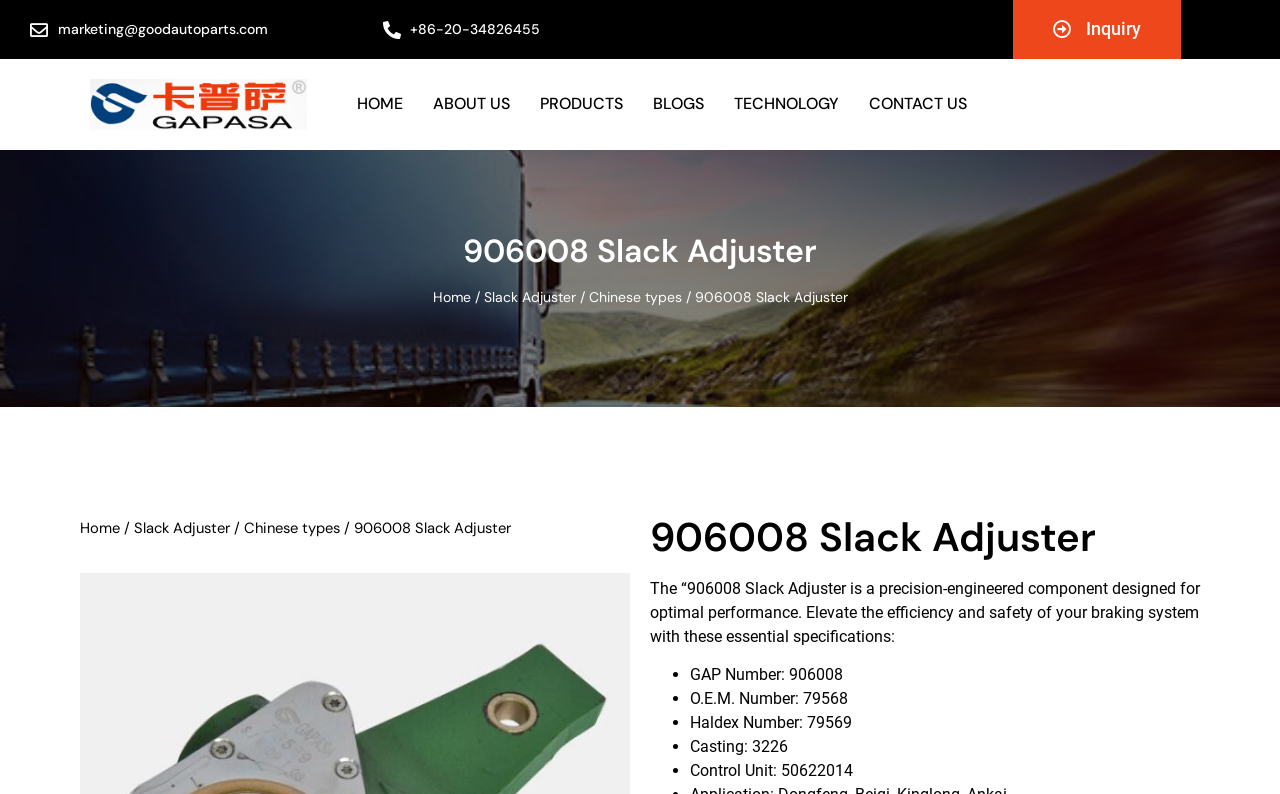Locate the bounding box coordinates of the area where you should click to accomplish the instruction: "View 'BLOGS'".

[0.494, 0.102, 0.565, 0.16]